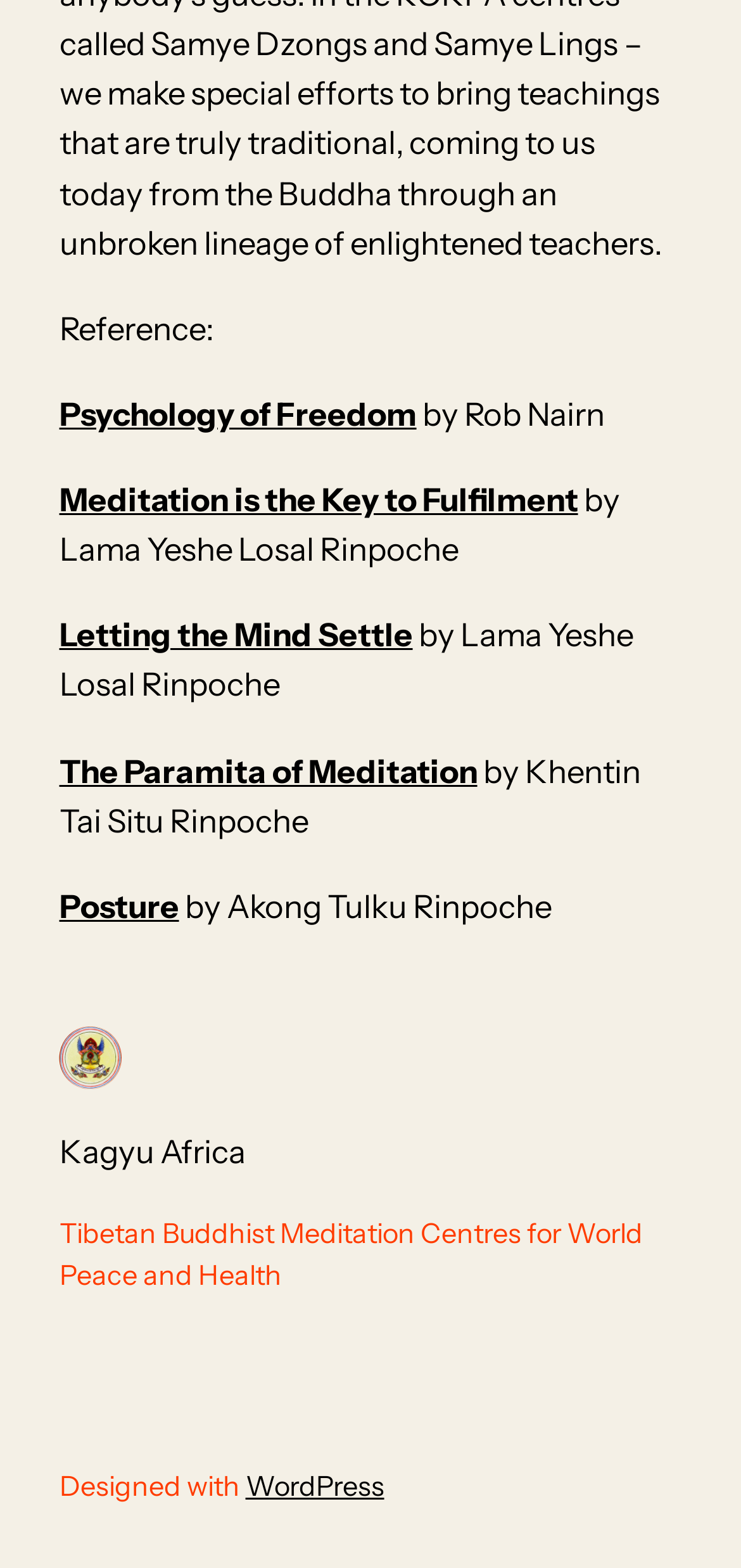Bounding box coordinates are to be given in the format (top-left x, top-left y, bottom-right x, bottom-right y). All values must be floating point numbers between 0 and 1. Provide the bounding box coordinate for the UI element described as: Posture

[0.08, 0.566, 0.242, 0.59]